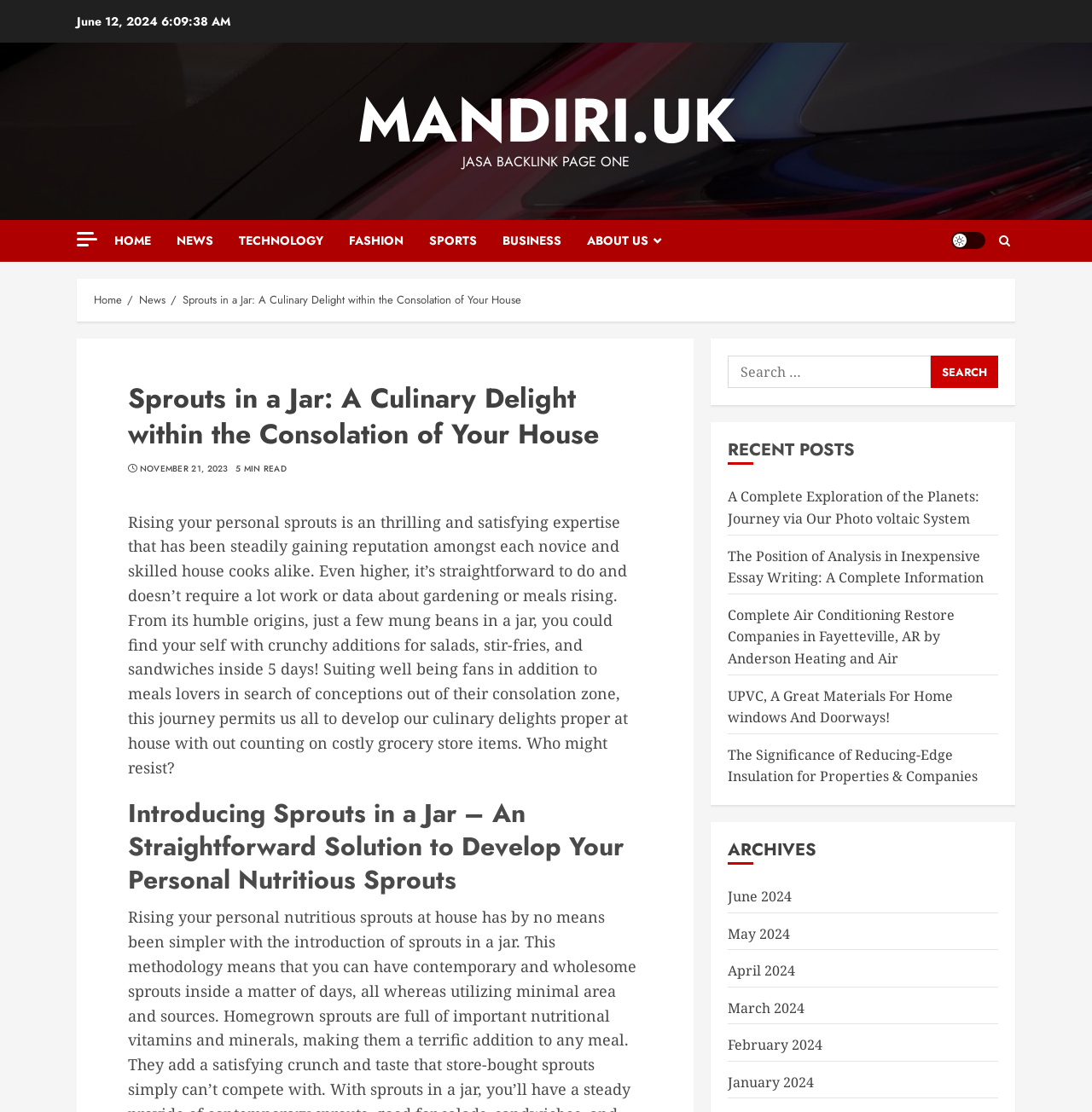Identify the coordinates of the bounding box for the element described below: "parent_node: Search for: value="Search"". Return the coordinates as four float numbers between 0 and 1: [left, top, right, bottom].

[0.852, 0.32, 0.914, 0.349]